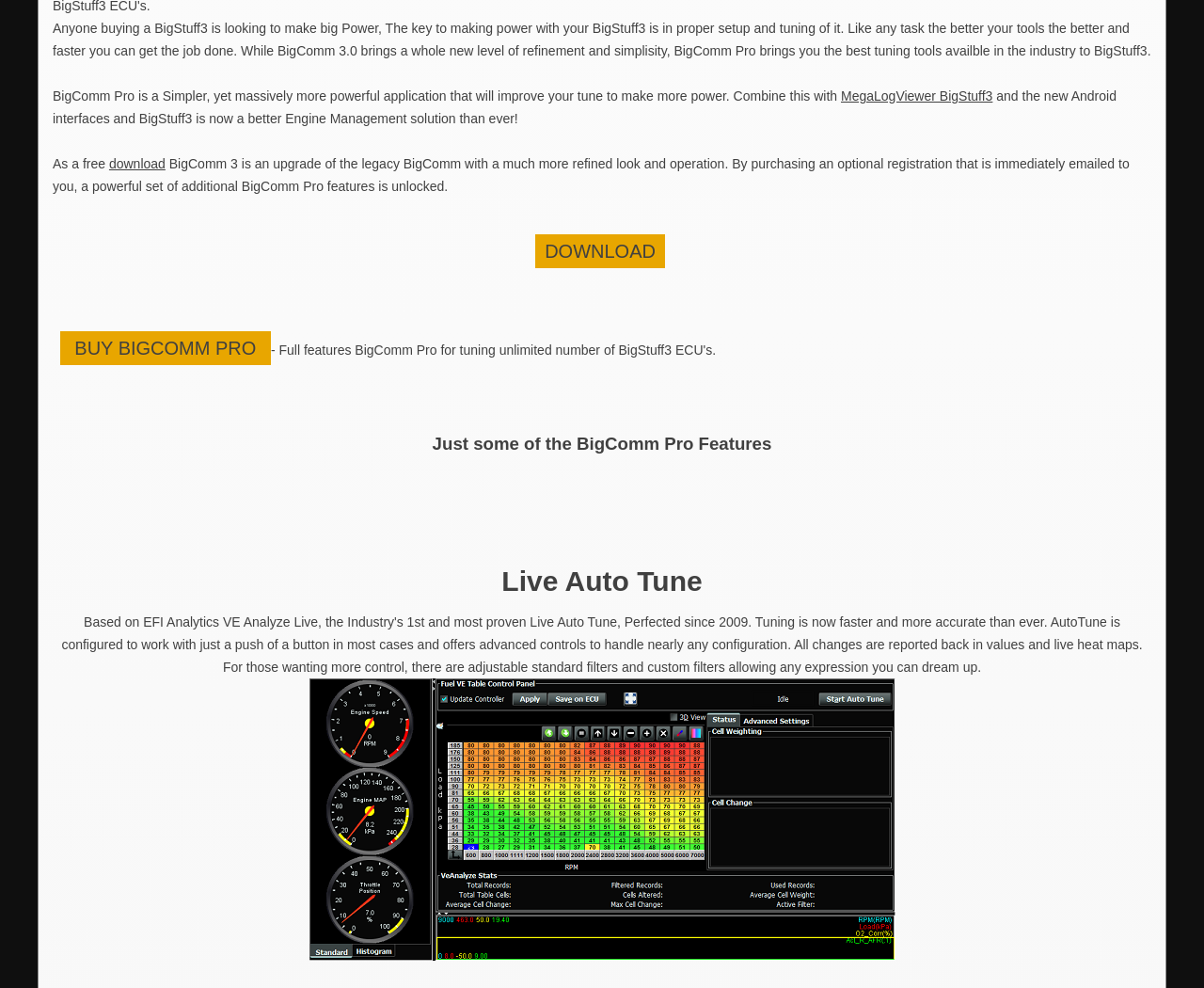Identify the bounding box of the UI component described as: "Buy BigComm Pro".

[0.05, 0.335, 0.225, 0.37]